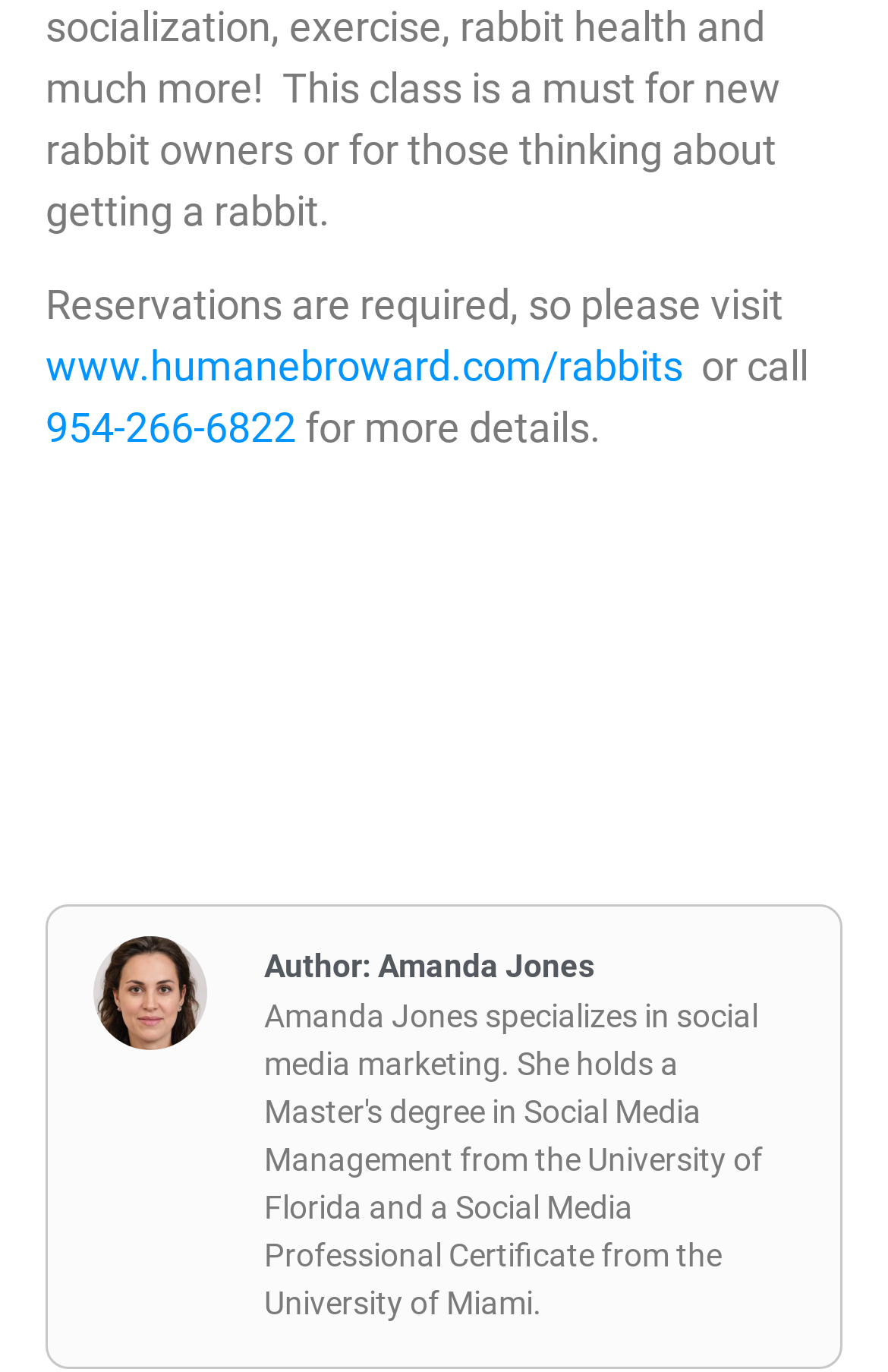Using the description: "Author: Amanda Jones", identify the bounding box of the corresponding UI element in the screenshot.

[0.297, 0.685, 0.669, 0.719]